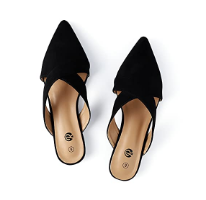Consider the image and give a detailed and elaborate answer to the question: 
What is the design of the shoes' toe?

The caption specifically mentions that the shoes have an elegant pointed toe, which indicates that the design of the shoes' toe is pointed.